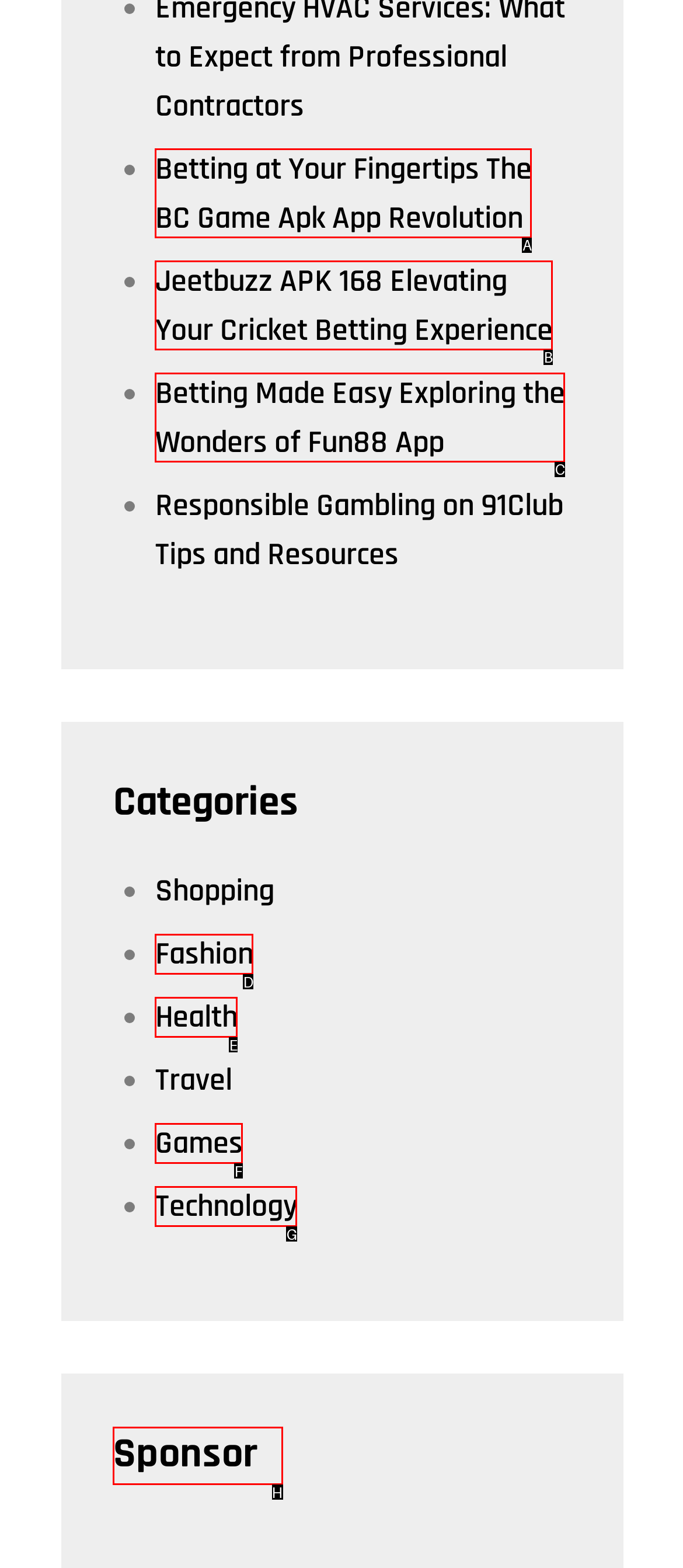For the task: Click the 'https://captnslounge.com/playing-star-again.html' link, tell me the letter of the option you should click. Answer with the letter alone.

None